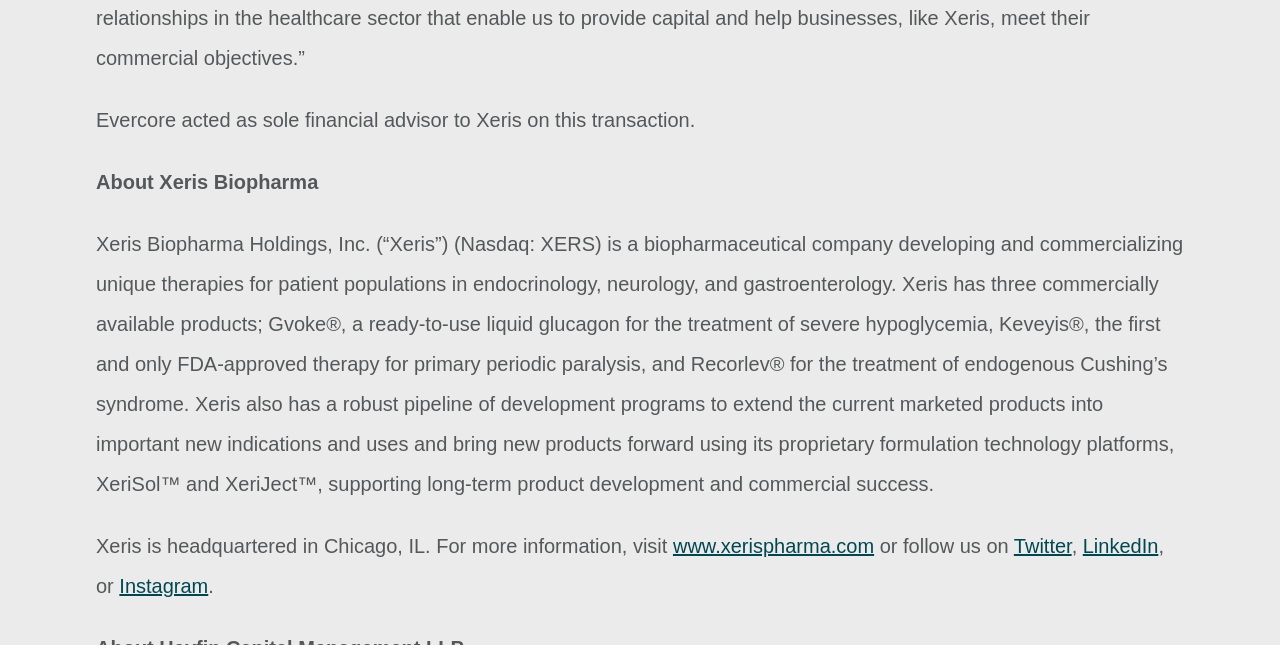Please provide a comprehensive answer to the question based on the screenshot: What is the treatment for severe hypoglycemia?

I read the text that describes Xeris' commercially available products and found that Gvoke is a ready-to-use liquid glucagon for the treatment of severe hypoglycemia.